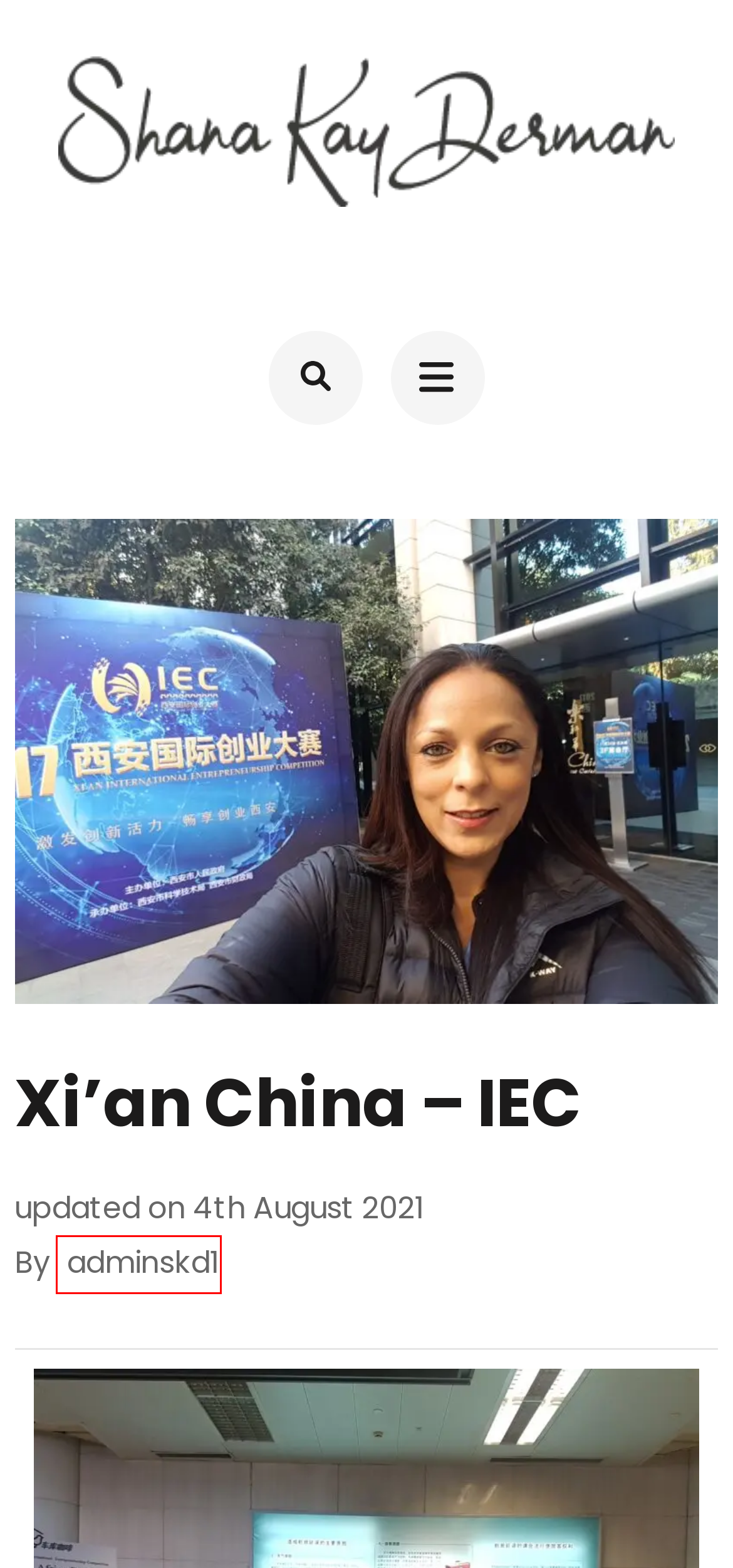You are presented with a screenshot of a webpage containing a red bounding box around an element. Determine which webpage description best describes the new webpage after clicking on the highlighted element. Here are the candidates:
A. Women in Tech ZA – Tech4Africa - Shana Kay Derman
B. competition - Shana Kay Derman
C. family - Shana Kay Derman
D. adminskd1 - Shana Kay Derman
E. lessons - Shana Kay Derman
F. Home - Shana Kay Derman
G. business lessons - Shana Kay Derman
H. Xian Competition – An Overview (Video) - Shana Kay Derman

D